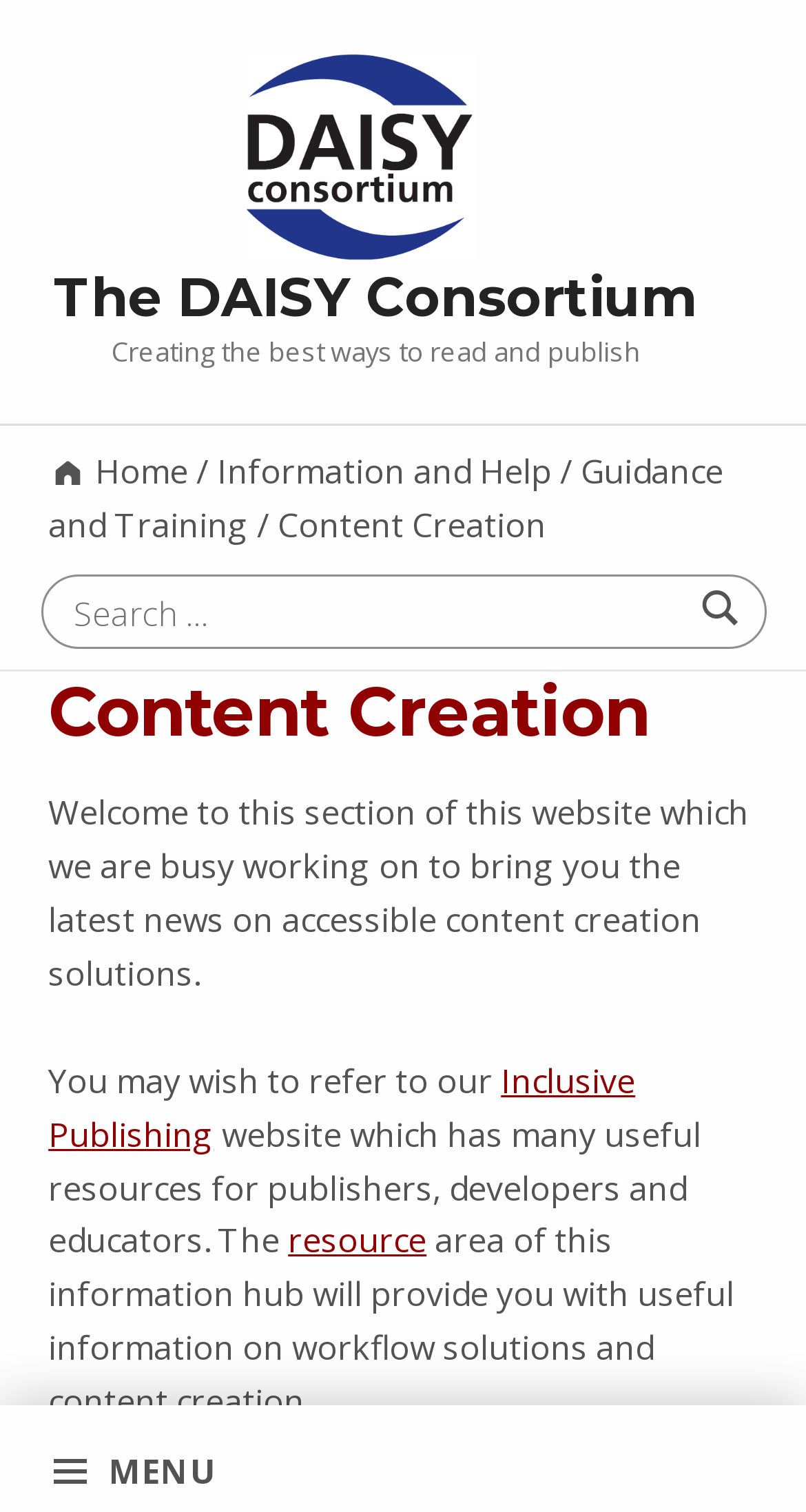What is the purpose of the search box?
Respond with a short answer, either a single word or a phrase, based on the image.

Search for content